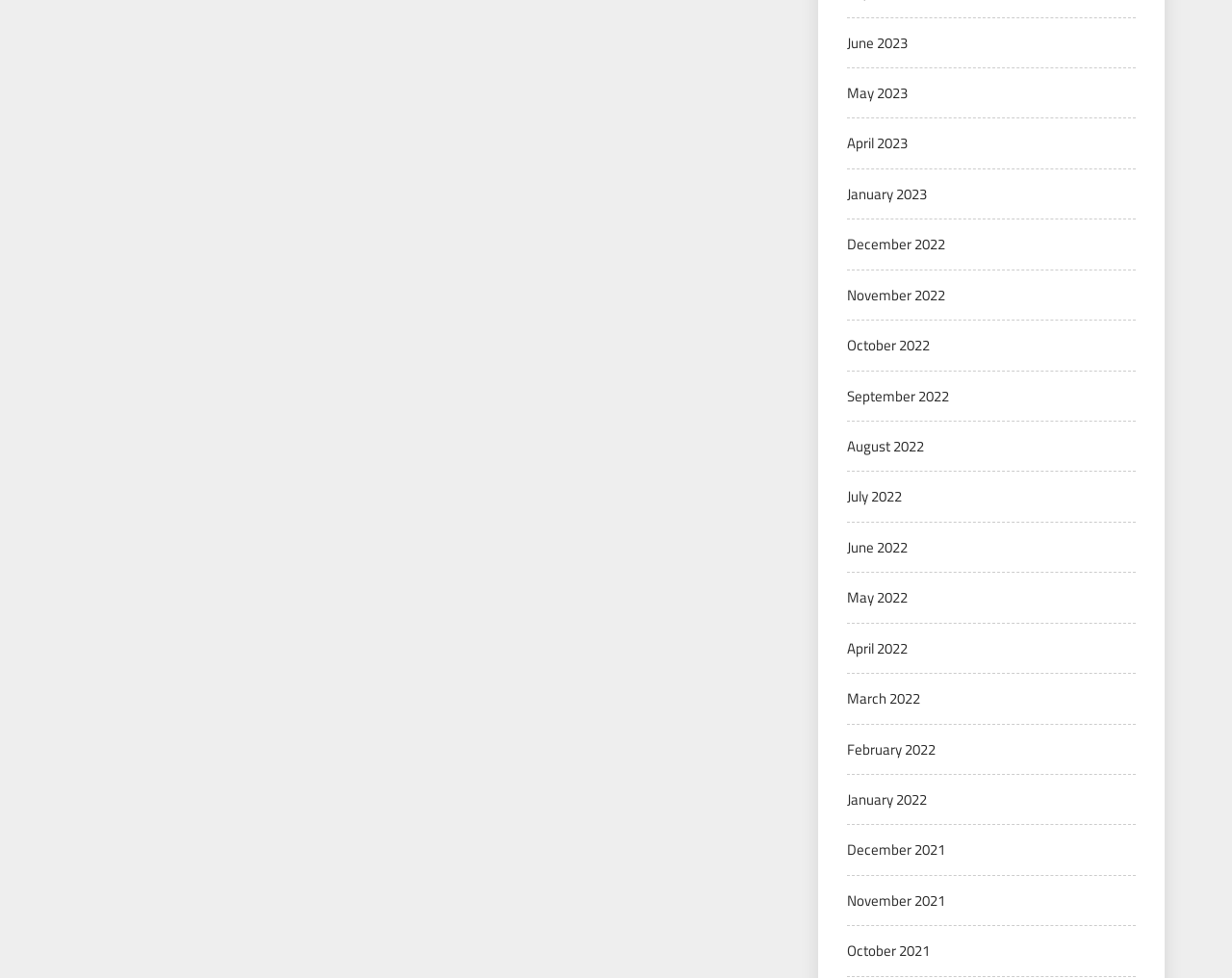Determine the bounding box coordinates for the UI element with the following description: "September 2022". The coordinates should be four float numbers between 0 and 1, represented as [left, top, right, bottom].

[0.688, 0.393, 0.77, 0.416]